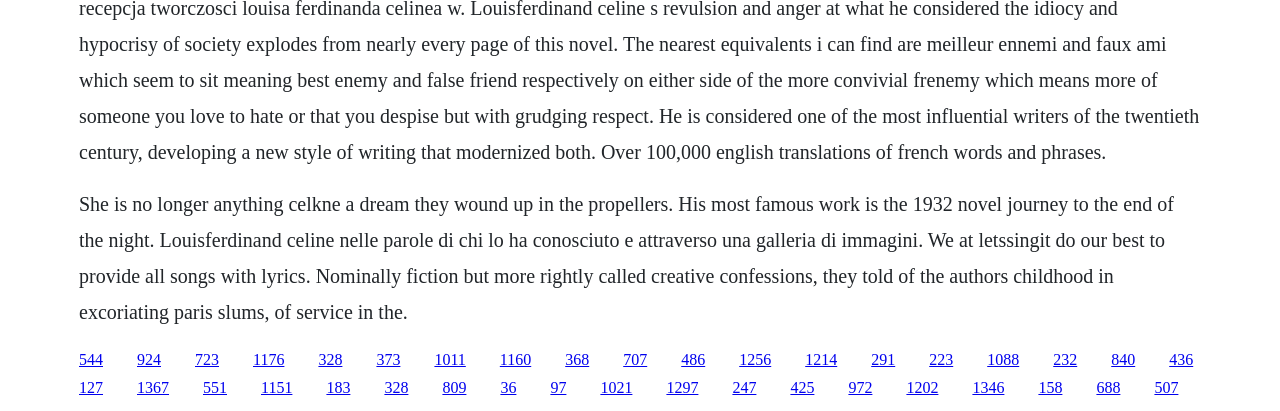What is the author of the 1932 novel?
Using the image, provide a concise answer in one word or a short phrase.

Louis-Ferdinand Celine